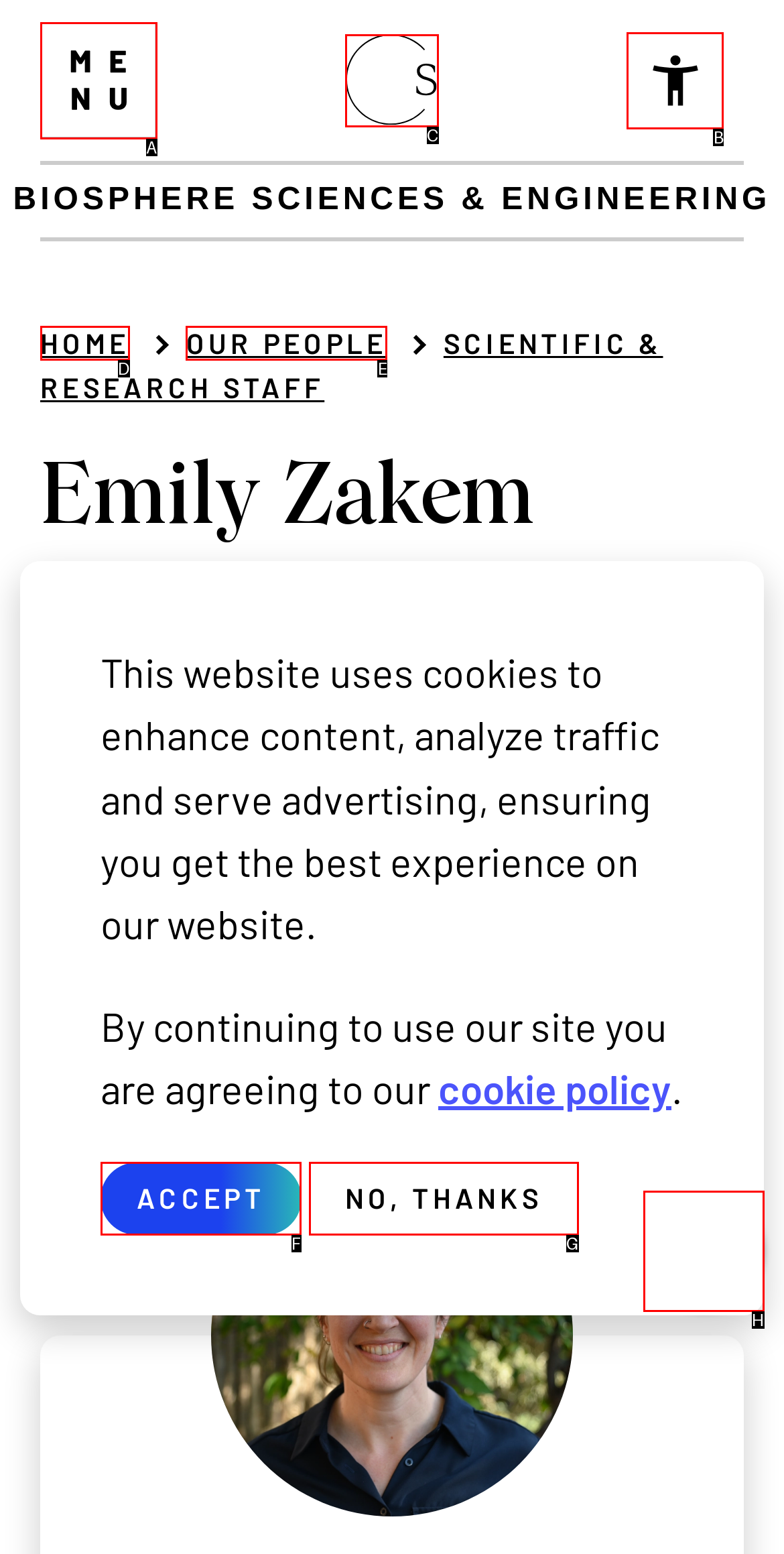From the description: Home, select the HTML element that fits best. Reply with the letter of the appropriate option.

D